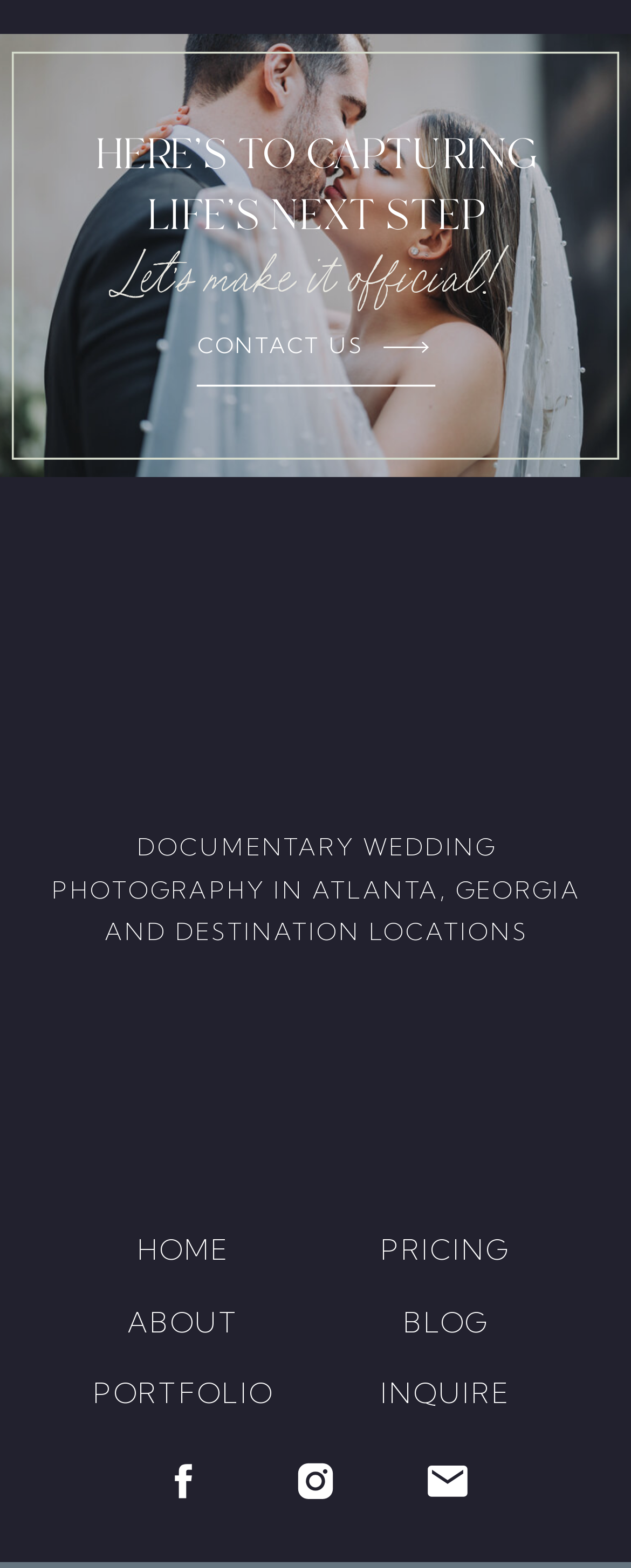Please examine the image and answer the question with a detailed explanation:
What is the theme of the website?

The website appears to be about wedding photography services, as indicated by the headings 'Let’s make it official!' and 'DOCUMENTARY WEDDING PHOTOGRAPHY IN ATLANTA, GEORGIA AND DESTINATION LOCATIONS', as well as the presence of multiple images that seem to be wedding-related.